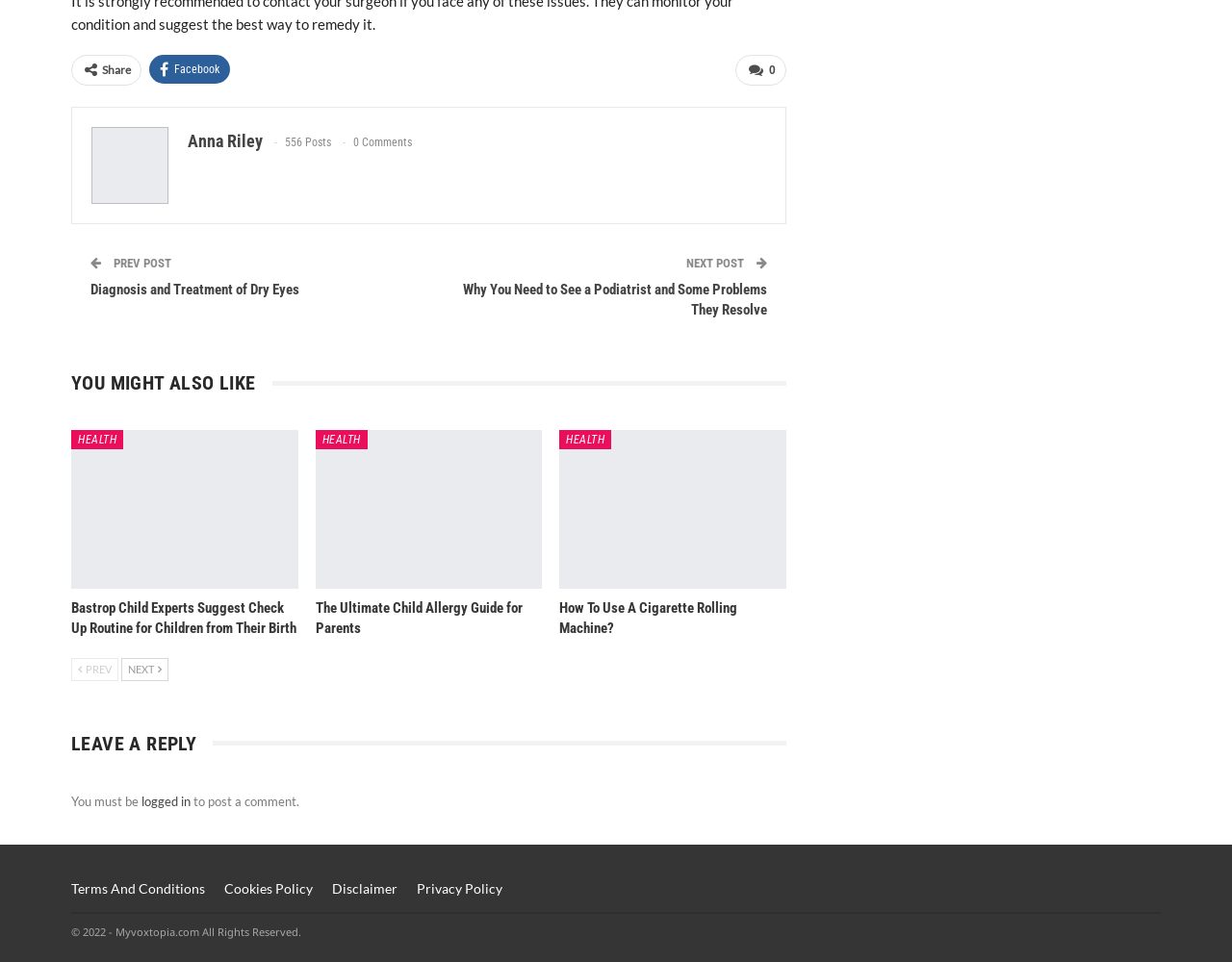Please specify the coordinates of the bounding box for the element that should be clicked to carry out this instruction: "View Anna Riley's profile". The coordinates must be four float numbers between 0 and 1, formatted as [left, top, right, bottom].

[0.152, 0.136, 0.213, 0.157]